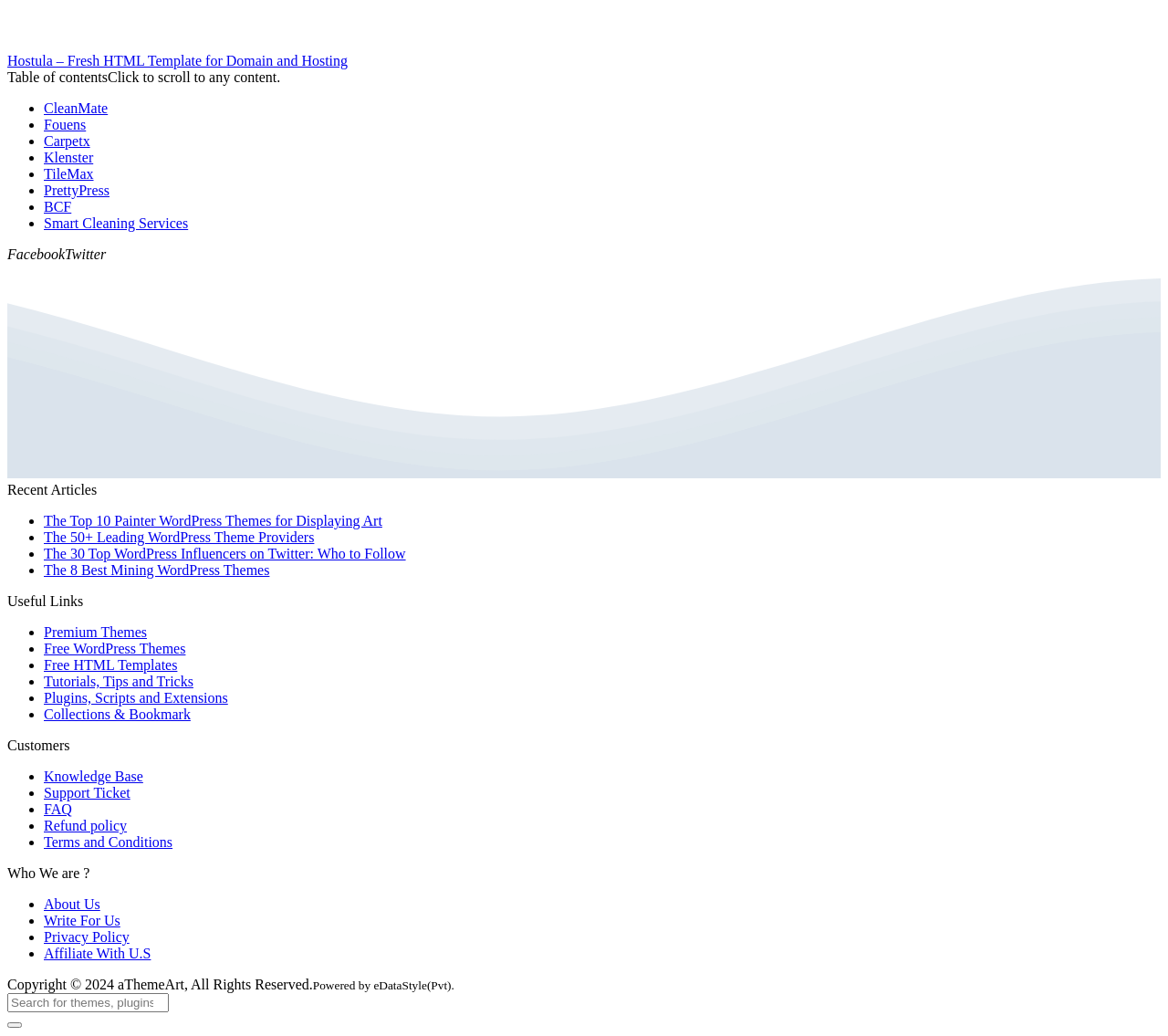Bounding box coordinates are specified in the format (top-left x, top-left y, bottom-right x, bottom-right y). All values are floating point numbers bounded between 0 and 1. Please provide the bounding box coordinate of the region this sentence describes: Tutorials, Tips and Tricks

[0.038, 0.65, 0.166, 0.665]